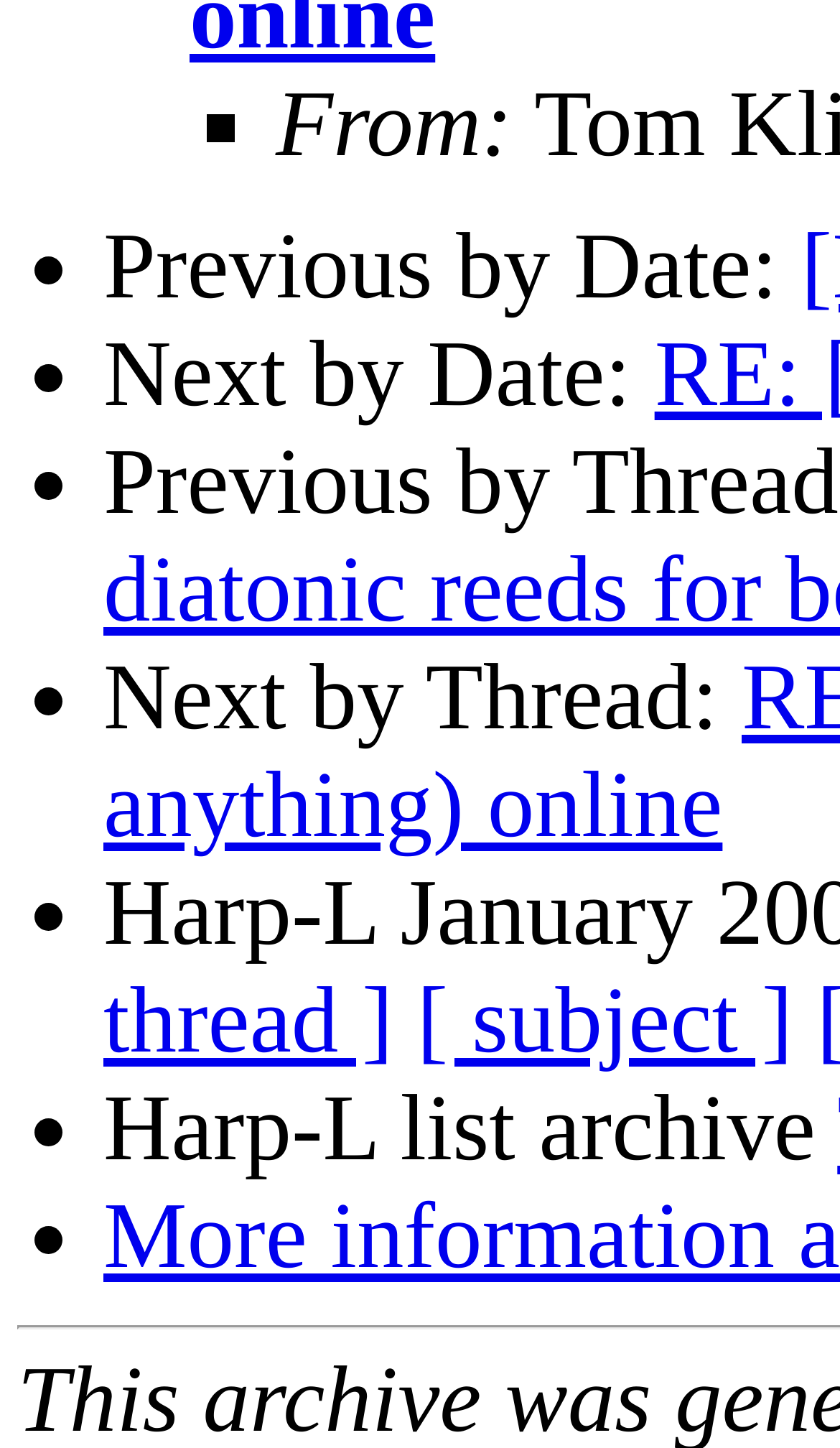Provide a short answer to the following question with just one word or phrase: What is the text of the link at the bottom?

[ subject ]